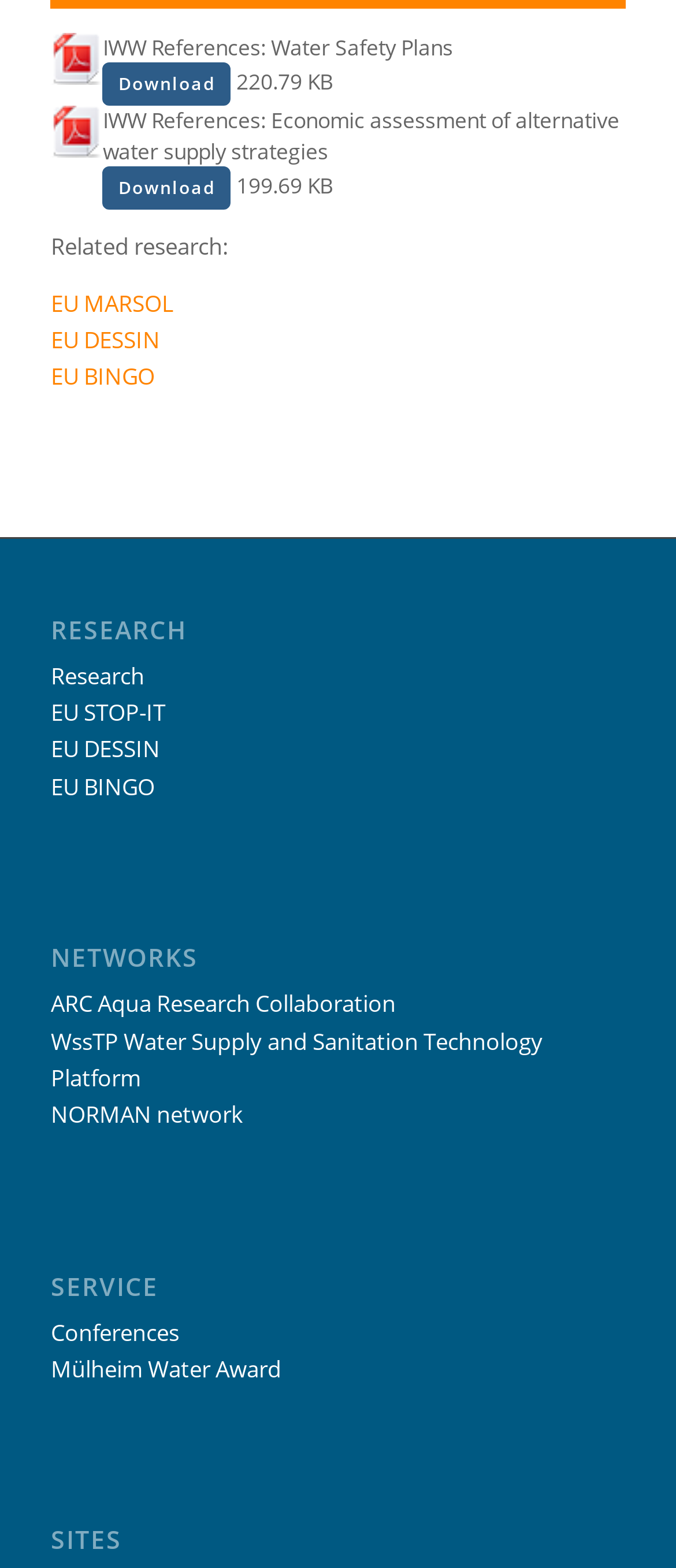Select the bounding box coordinates of the element I need to click to carry out the following instruction: "Submit the form".

None